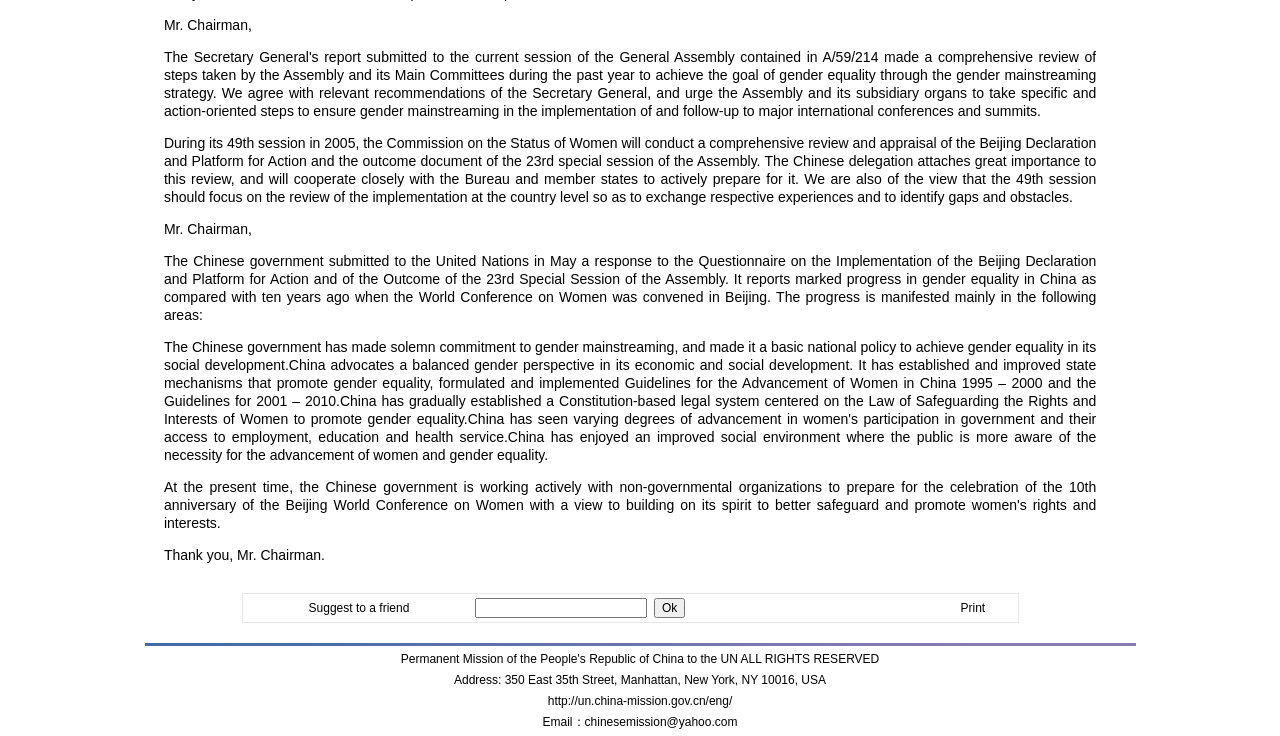Identify the bounding box coordinates for the UI element mentioned here: "input value="Ok" name="Subject" value="Ok"". Provide the coordinates as four float values between 0 and 1, i.e., [left, top, right, bottom].

[0.511, 0.812, 0.535, 0.84]